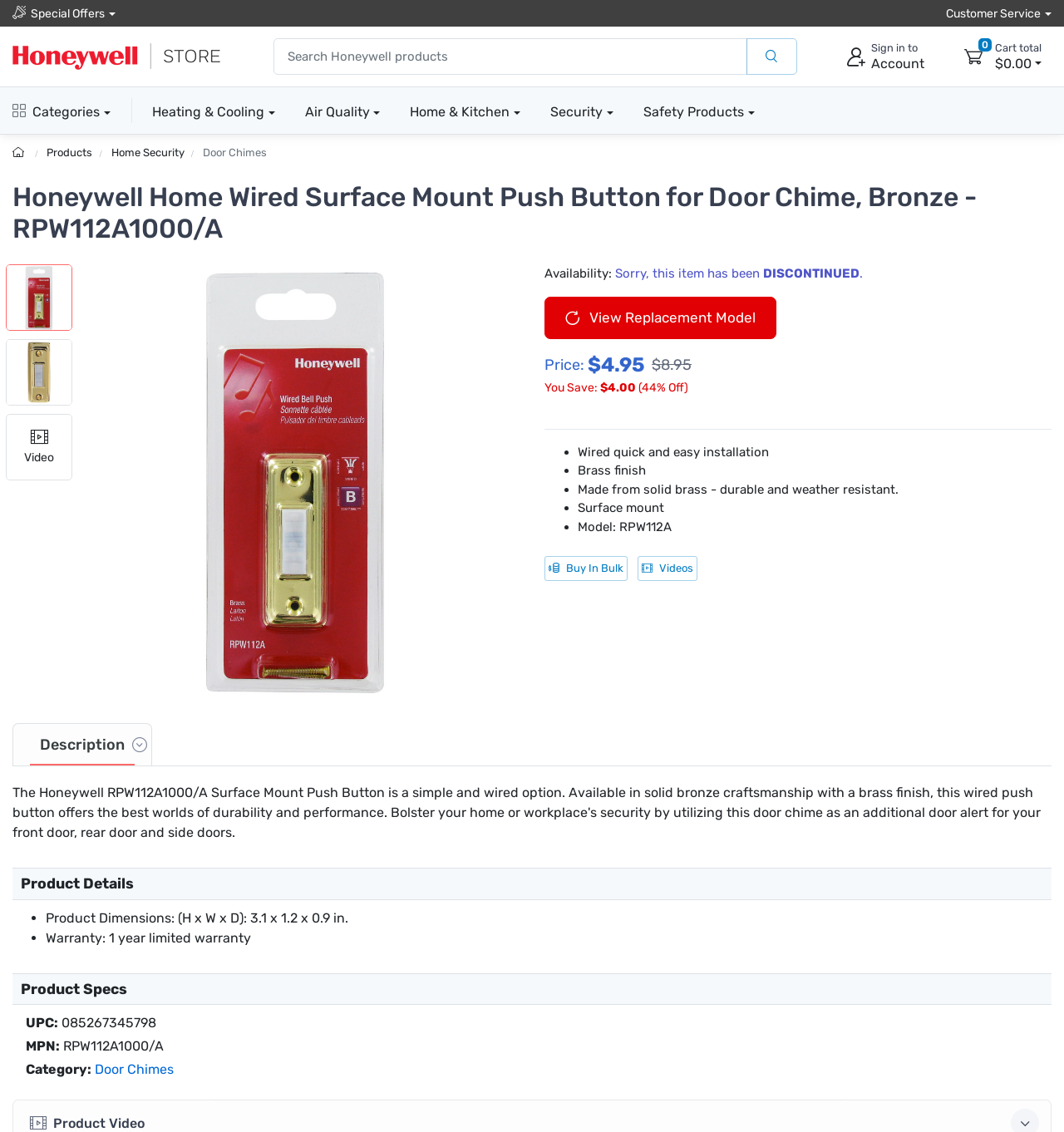Respond concisely with one word or phrase to the following query:
What is the warranty period of the product?

1 year limited warranty